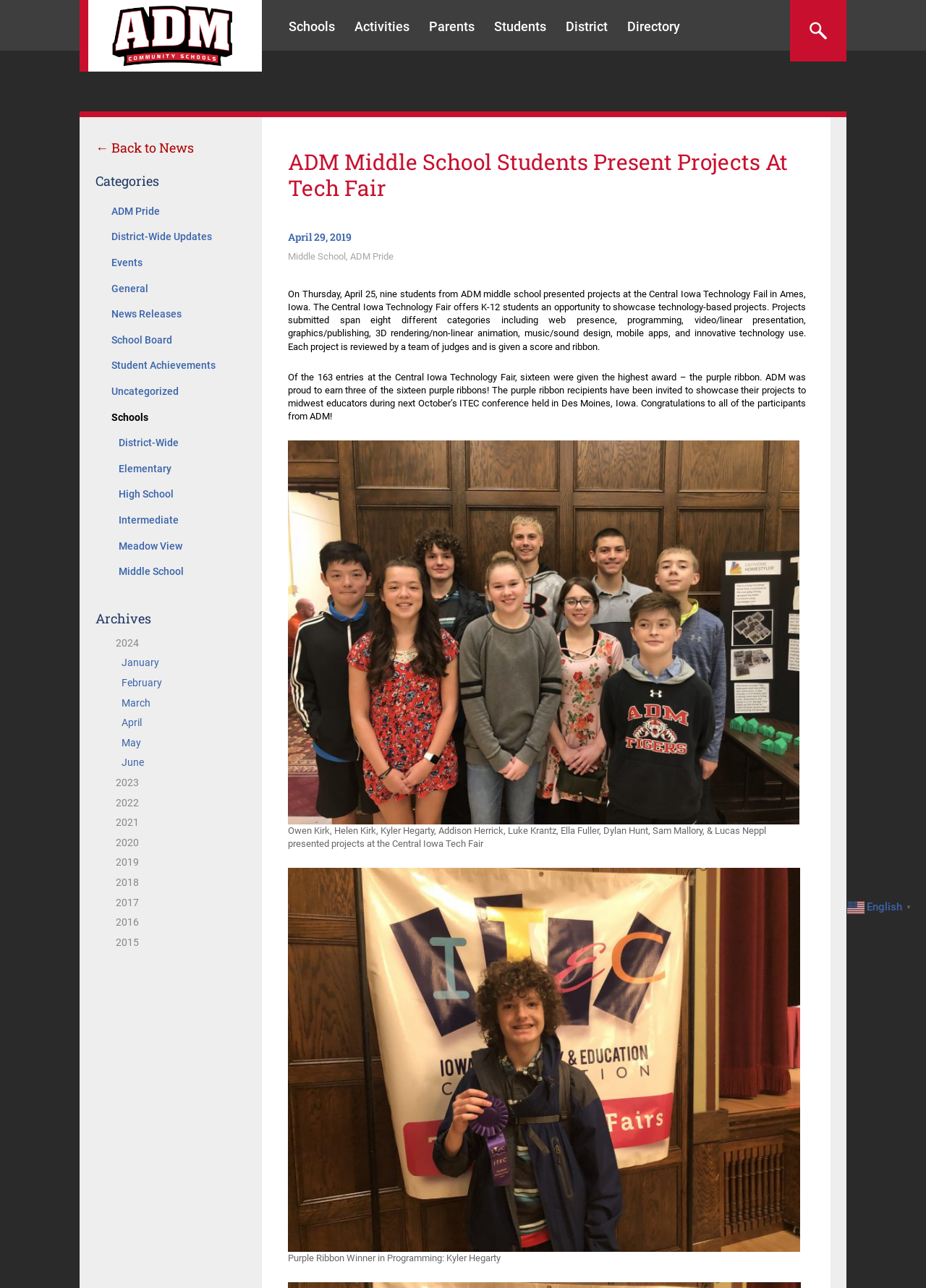Predict the bounding box of the UI element based on this description: "Activities".

[0.383, 0.015, 0.442, 0.026]